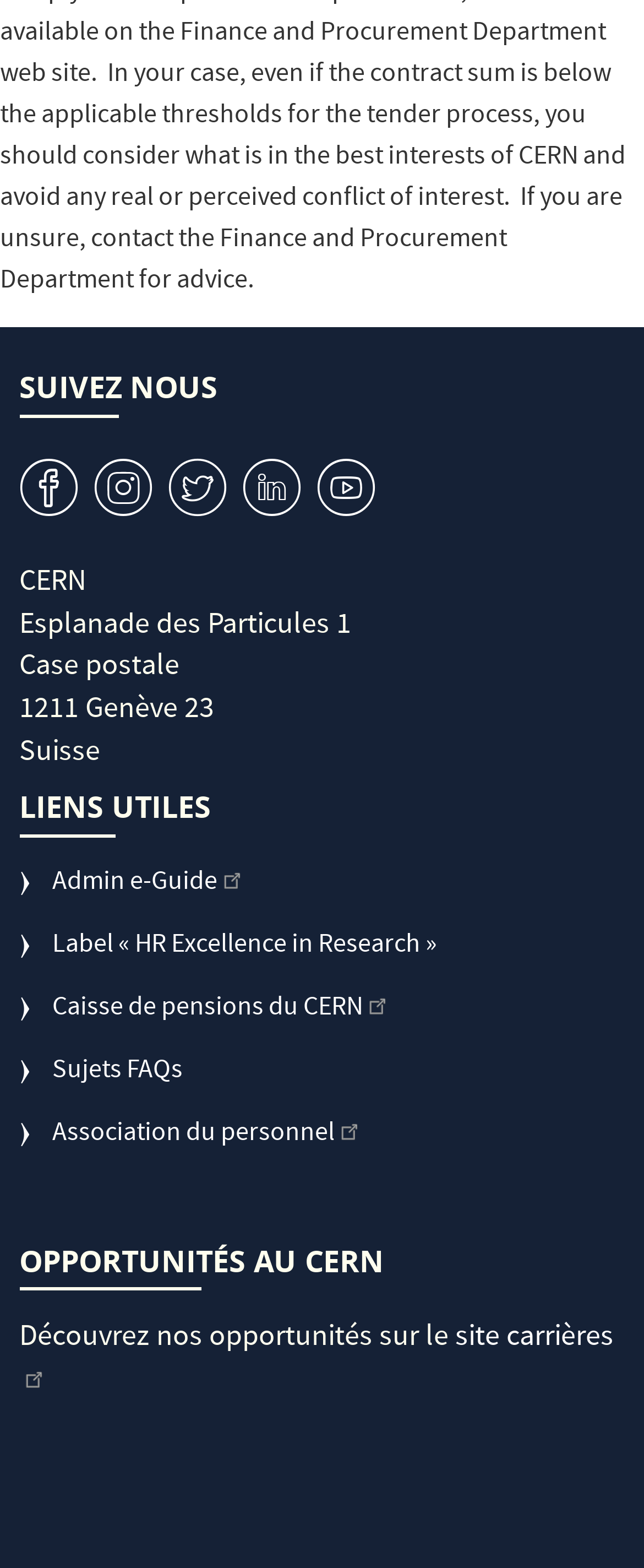Find the bounding box coordinates corresponding to the UI element with the description: "Sujets FAQs". The coordinates should be formatted as [left, top, right, bottom], with values as floats between 0 and 1.

[0.03, 0.672, 0.284, 0.712]